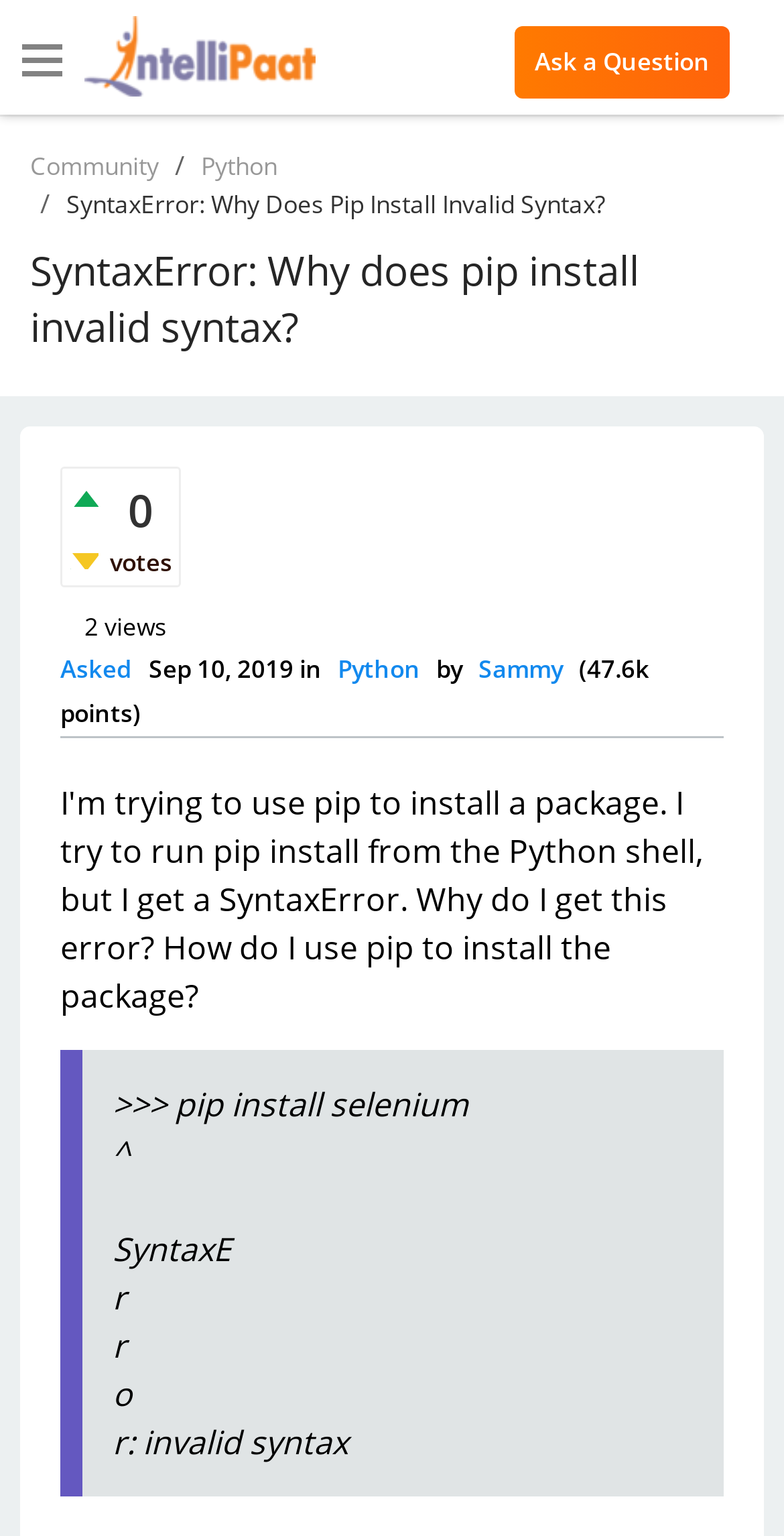What is the error message when running pip install from the Python shell?
Look at the image and answer the question with a single word or phrase.

SyntaxError: invalid syntax